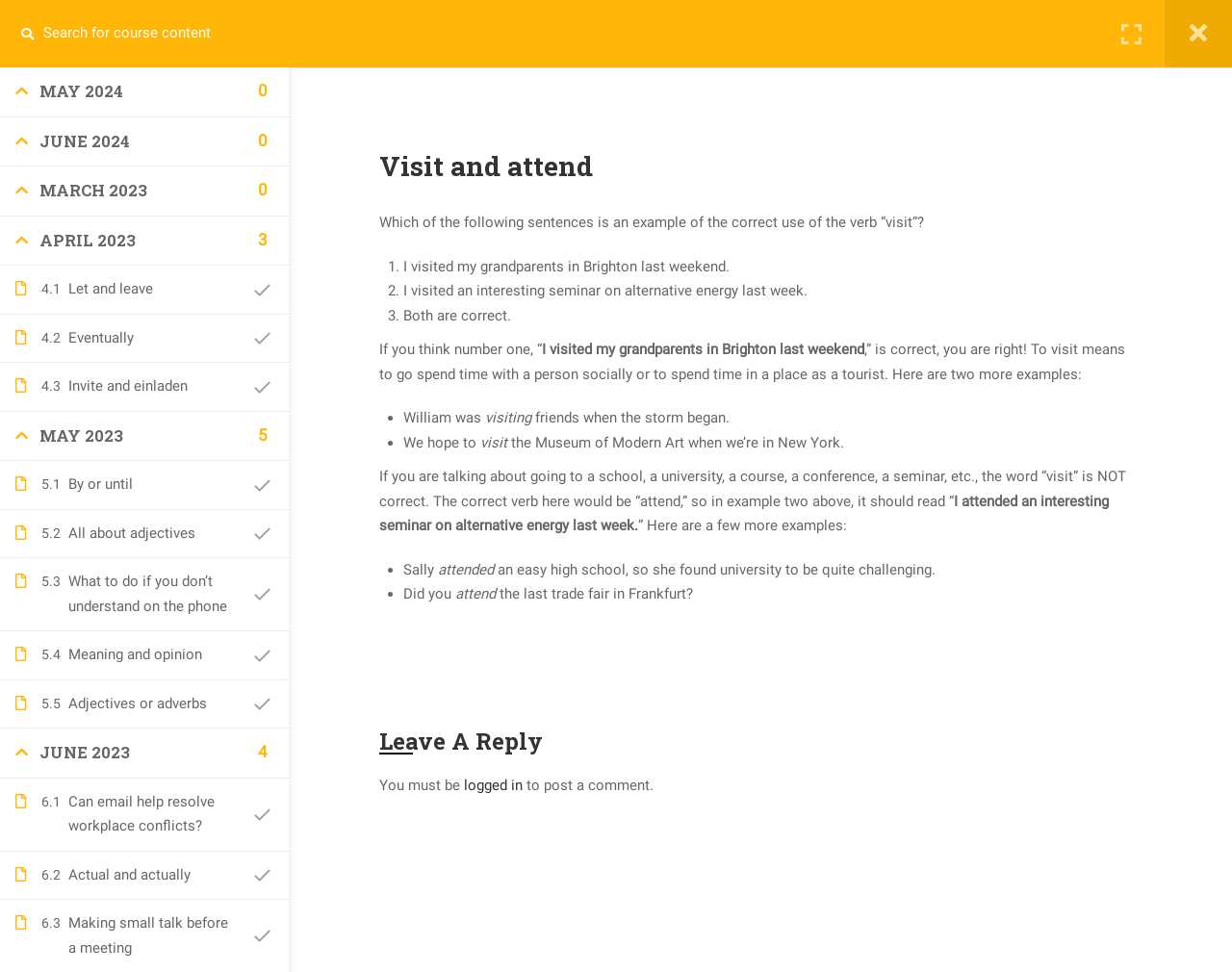Identify the bounding box coordinates necessary to click and complete the given instruction: "Visit '4.1 Let and leave'".

[0.012, 0.285, 0.159, 0.31]